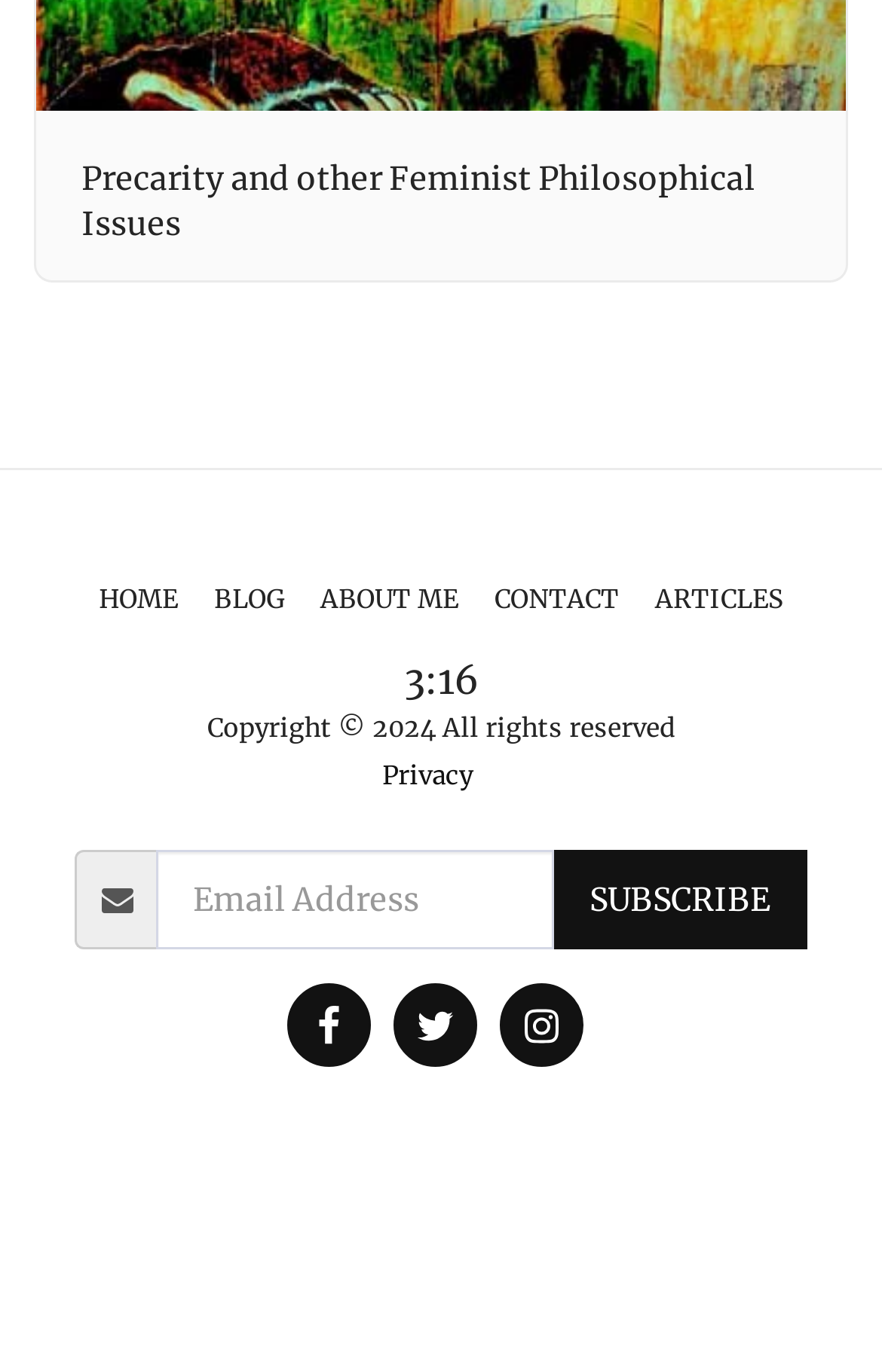Give the bounding box coordinates for the element described as: "About Me".

[0.363, 0.421, 0.519, 0.454]